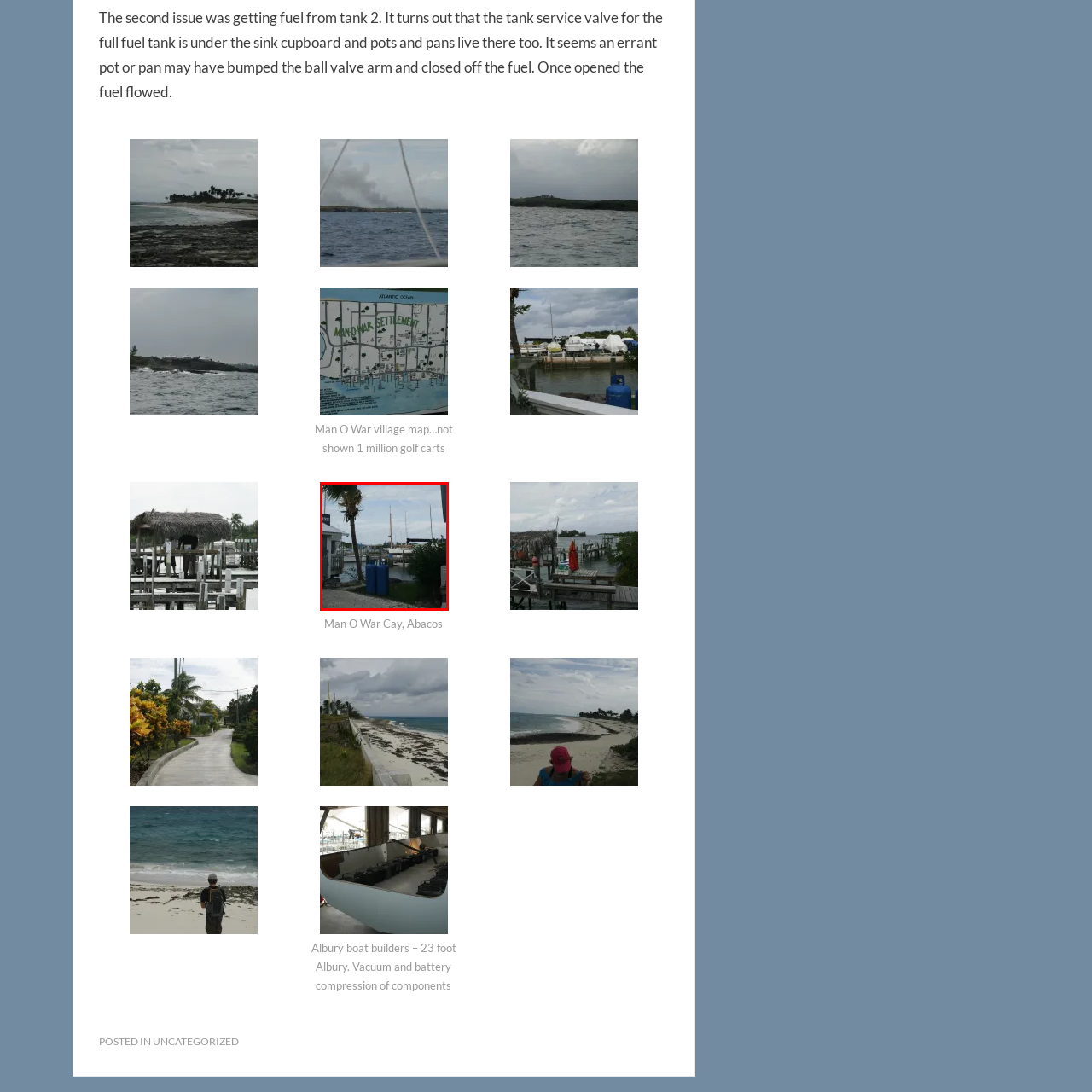What type of tree is swaying gently in the breeze?
Concentrate on the part of the image that is enclosed by the red bounding box and provide a detailed response to the question.

The caption specifically mentions a palm tree swaying gently in the breeze, adding a tropical touch to the landscape.